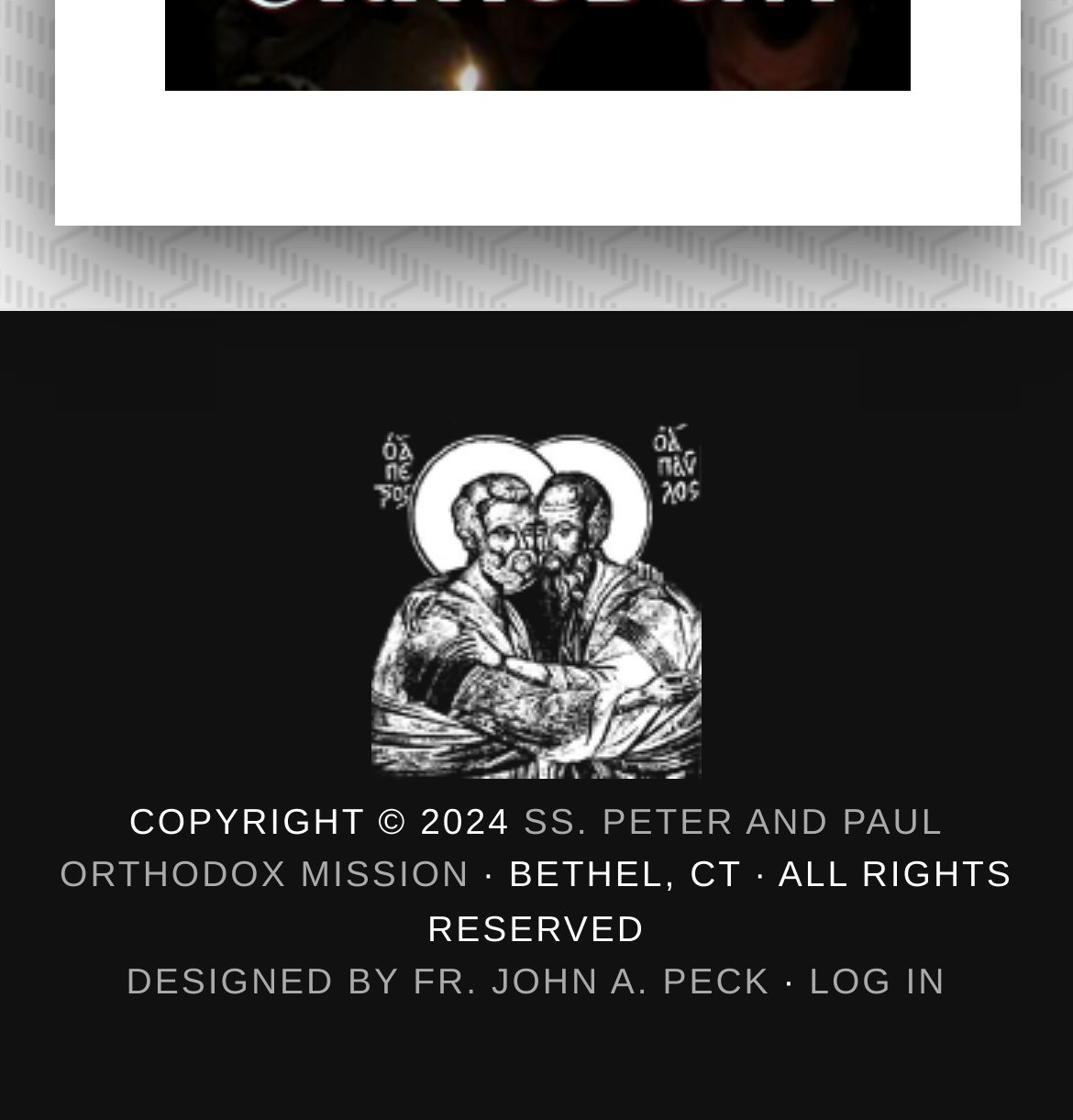Based on what you see in the screenshot, provide a thorough answer to this question: Is there a login feature on the website?

I found the answer by looking at the link element with the text 'LOG IN' which is located at the bottom of the page, indicating that there is a login feature on the website.